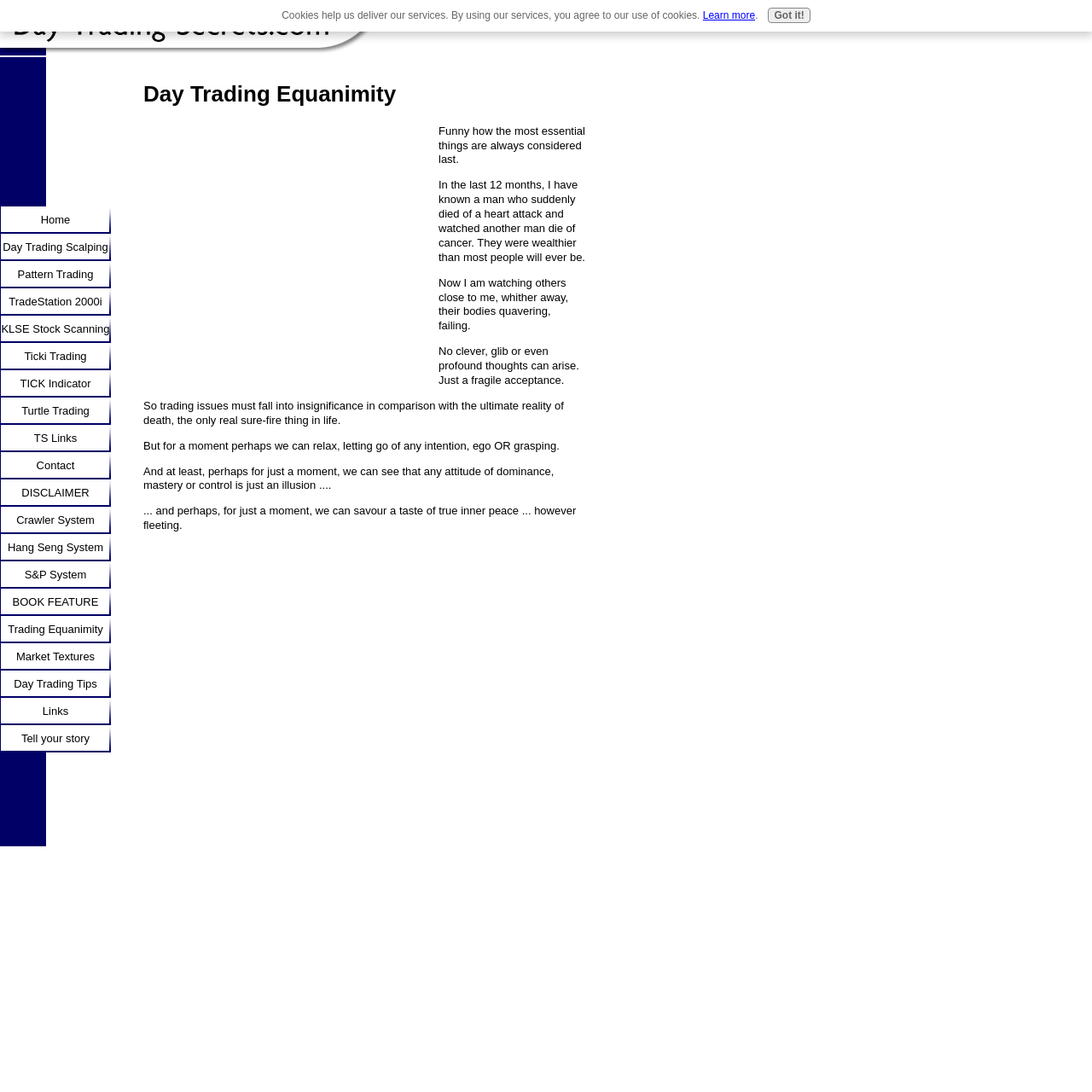Identify the bounding box coordinates of the area you need to click to perform the following instruction: "Click on the 'Home' link".

[0.0, 0.189, 0.102, 0.214]